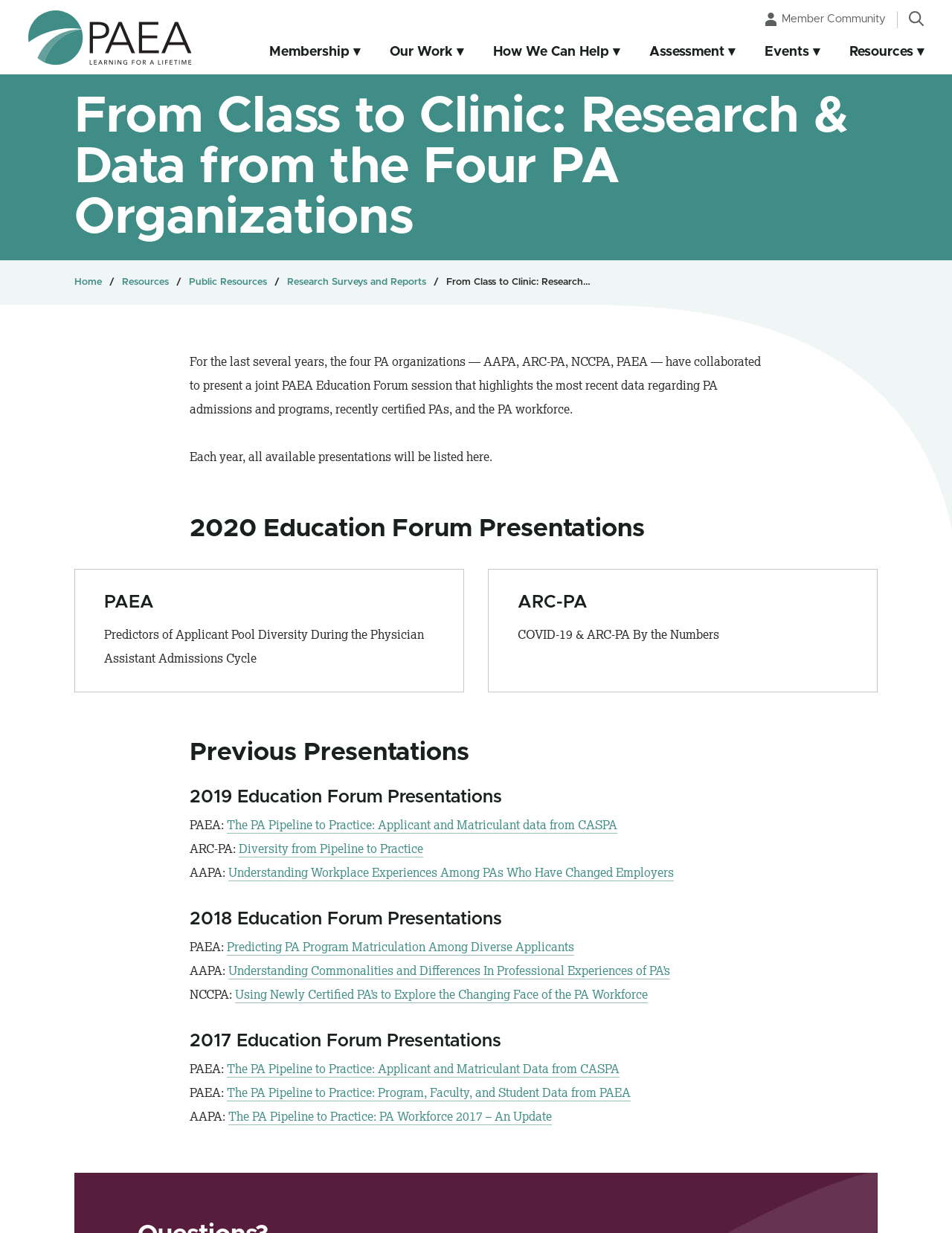Please identify the bounding box coordinates for the region that you need to click to follow this instruction: "View the '2020 Education Forum Presentations'".

[0.199, 0.416, 0.801, 0.442]